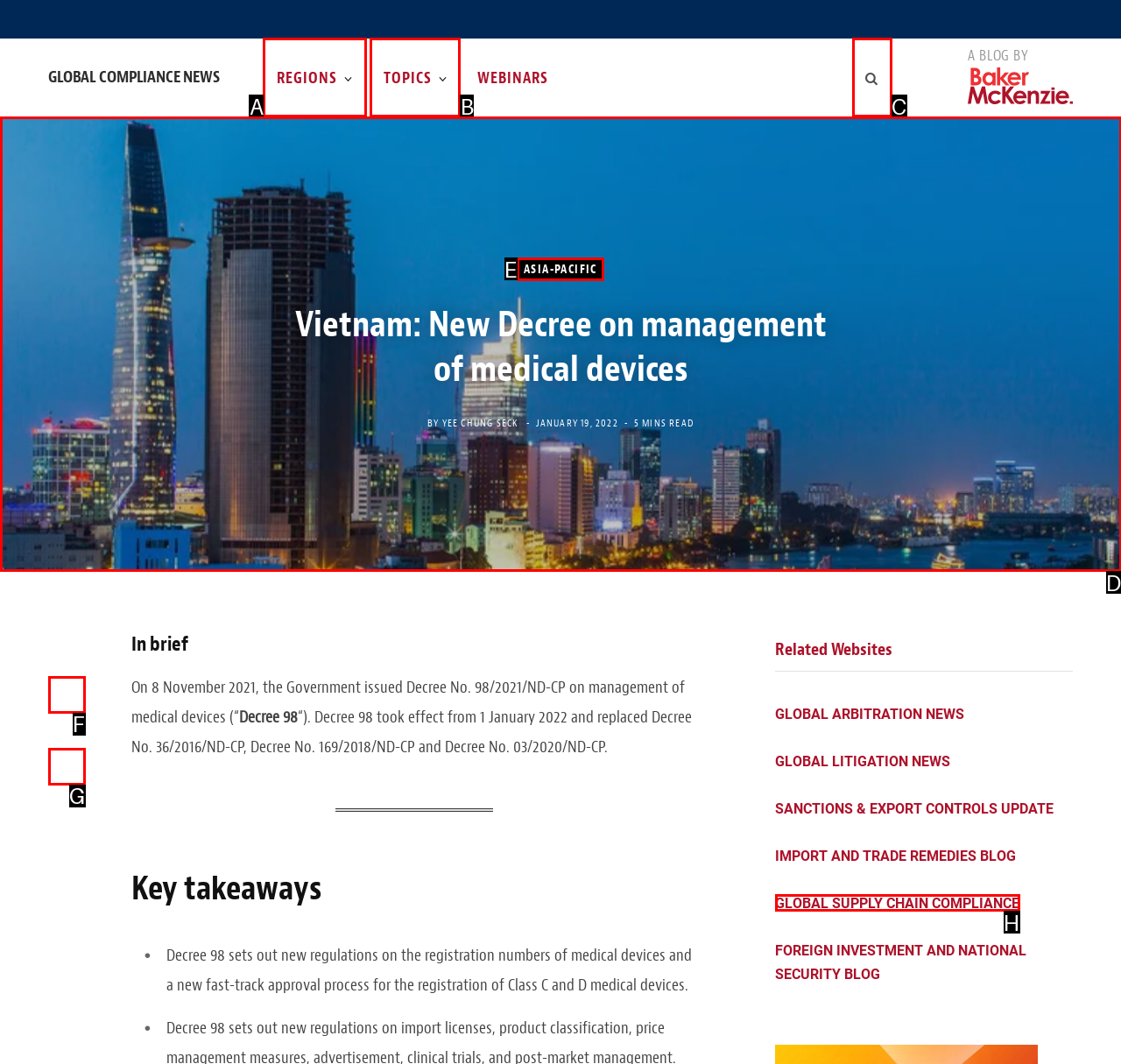Based on the description: GLOBAL SUPPLY CHAIN COMPLIANCE, select the HTML element that fits best. Provide the letter of the matching option.

H